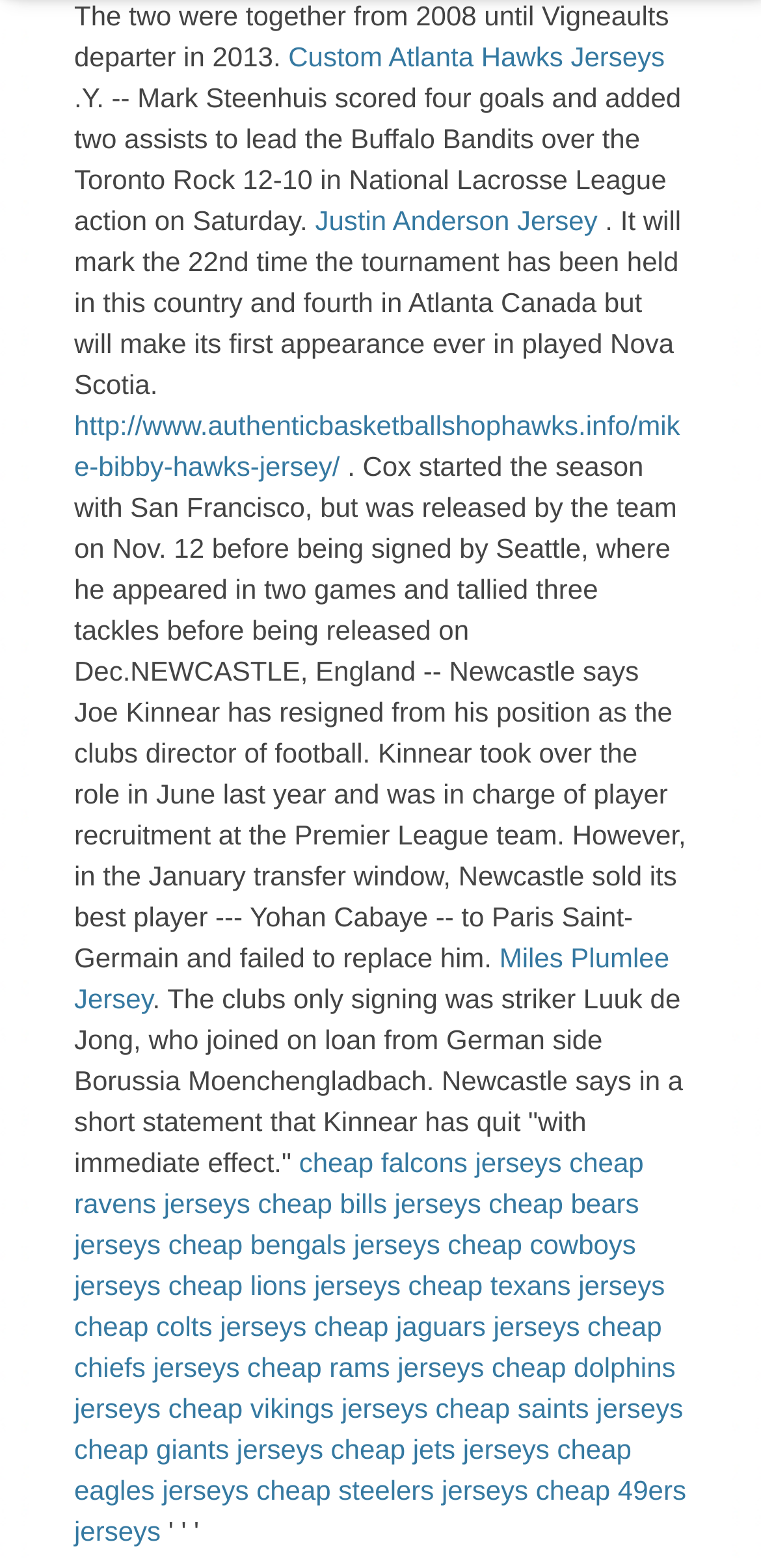Please identify the bounding box coordinates of the element's region that I should click in order to complete the following instruction: "Click on Mike Bibby Hawks Jersey". The bounding box coordinates consist of four float numbers between 0 and 1, i.e., [left, top, right, bottom].

[0.097, 0.261, 0.894, 0.307]